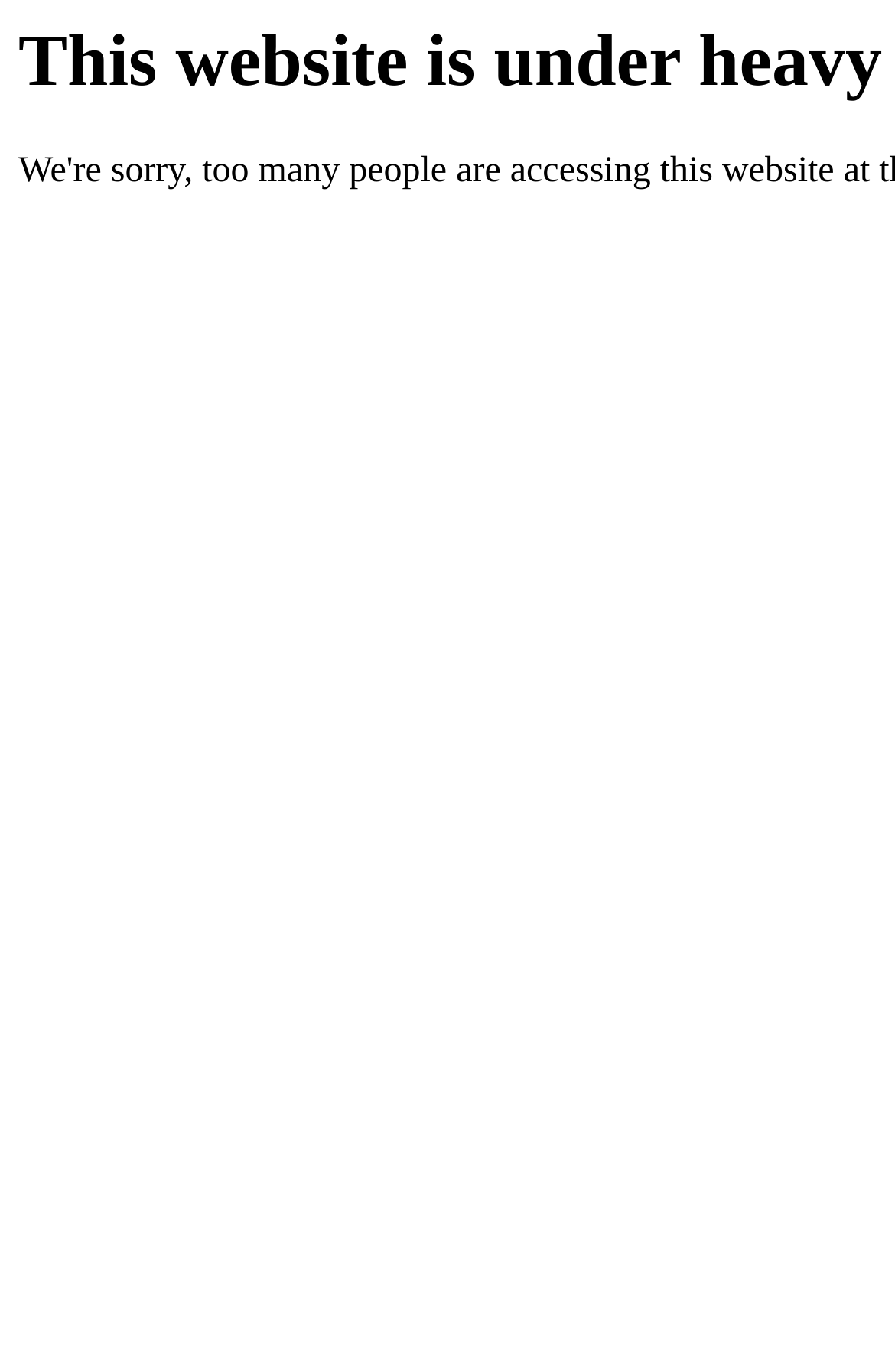What is the main heading displayed on the webpage? Please provide the text.

This website is under heavy load